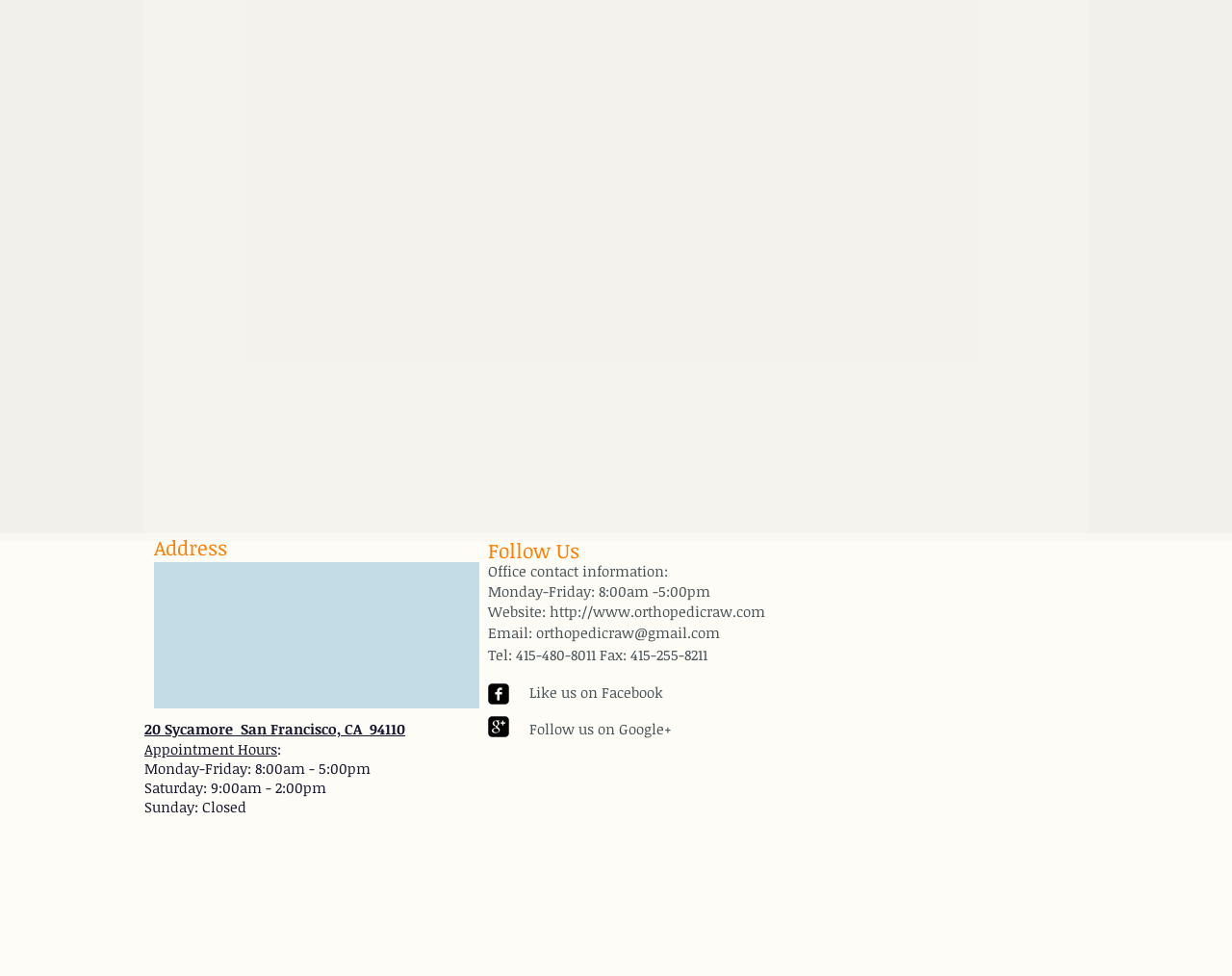From the given element description: "Like us on Facebook", find the bounding box for the UI element. Provide the coordinates as four float numbers between 0 and 1, in the order [left, top, right, bottom].

[0.43, 0.7, 0.538, 0.719]